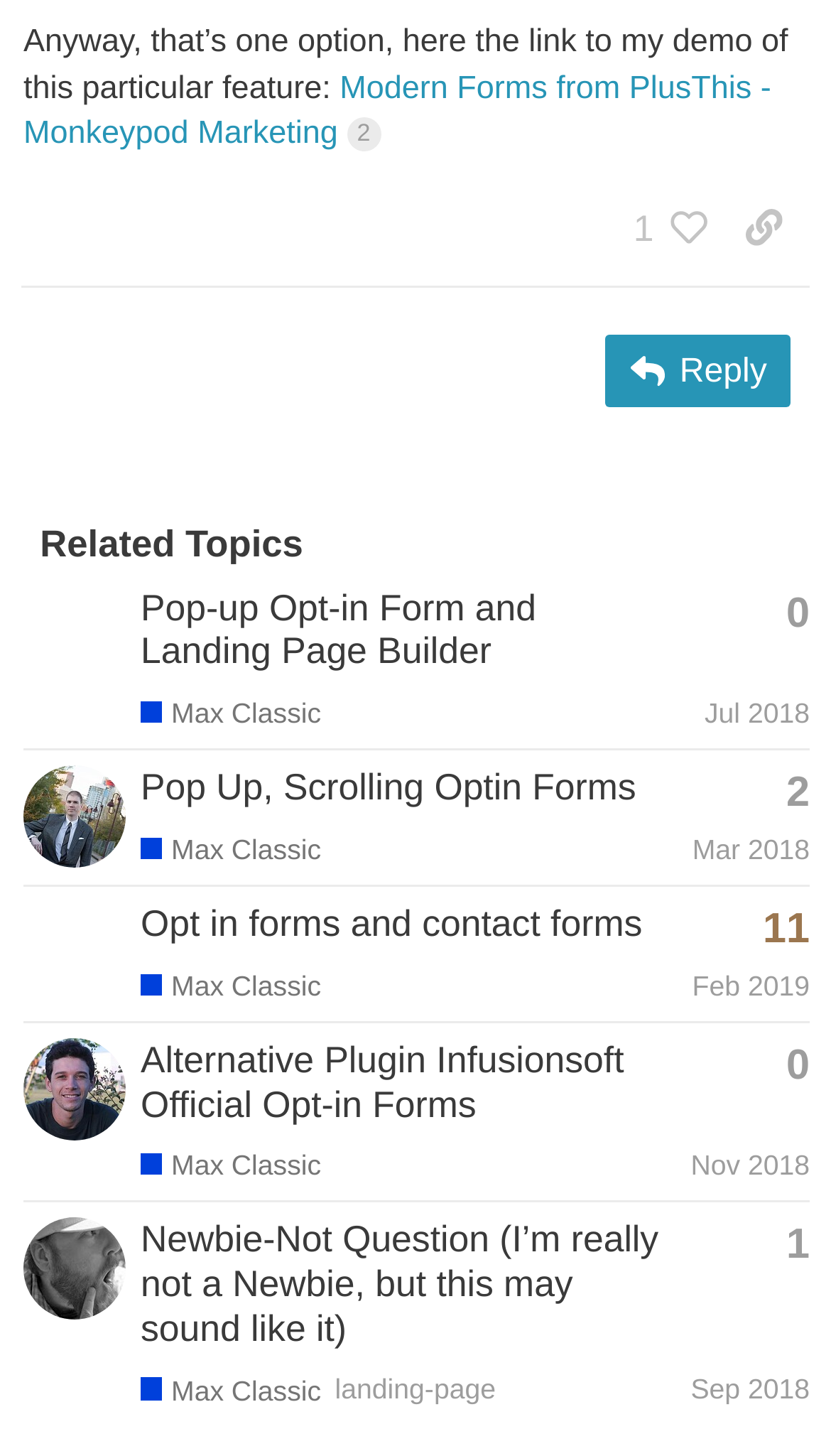Please identify the bounding box coordinates of the element's region that I should click in order to complete the following instruction: "Copy a link to this post to clipboard". The bounding box coordinates consist of four float numbers between 0 and 1, i.e., [left, top, right, bottom].

[0.864, 0.128, 0.974, 0.184]